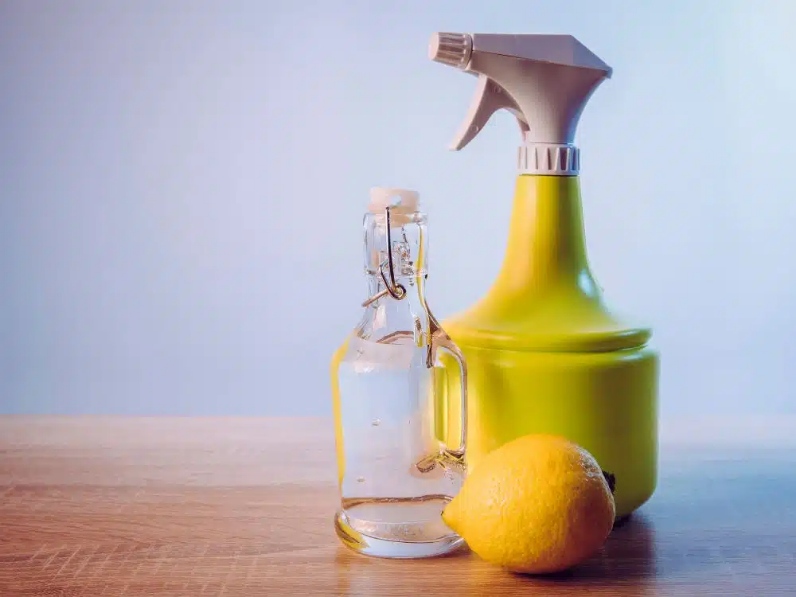Respond to the following question with a brief word or phrase:
What is the purpose of the lemon in the arrangement?

Highlighting natural ingredients